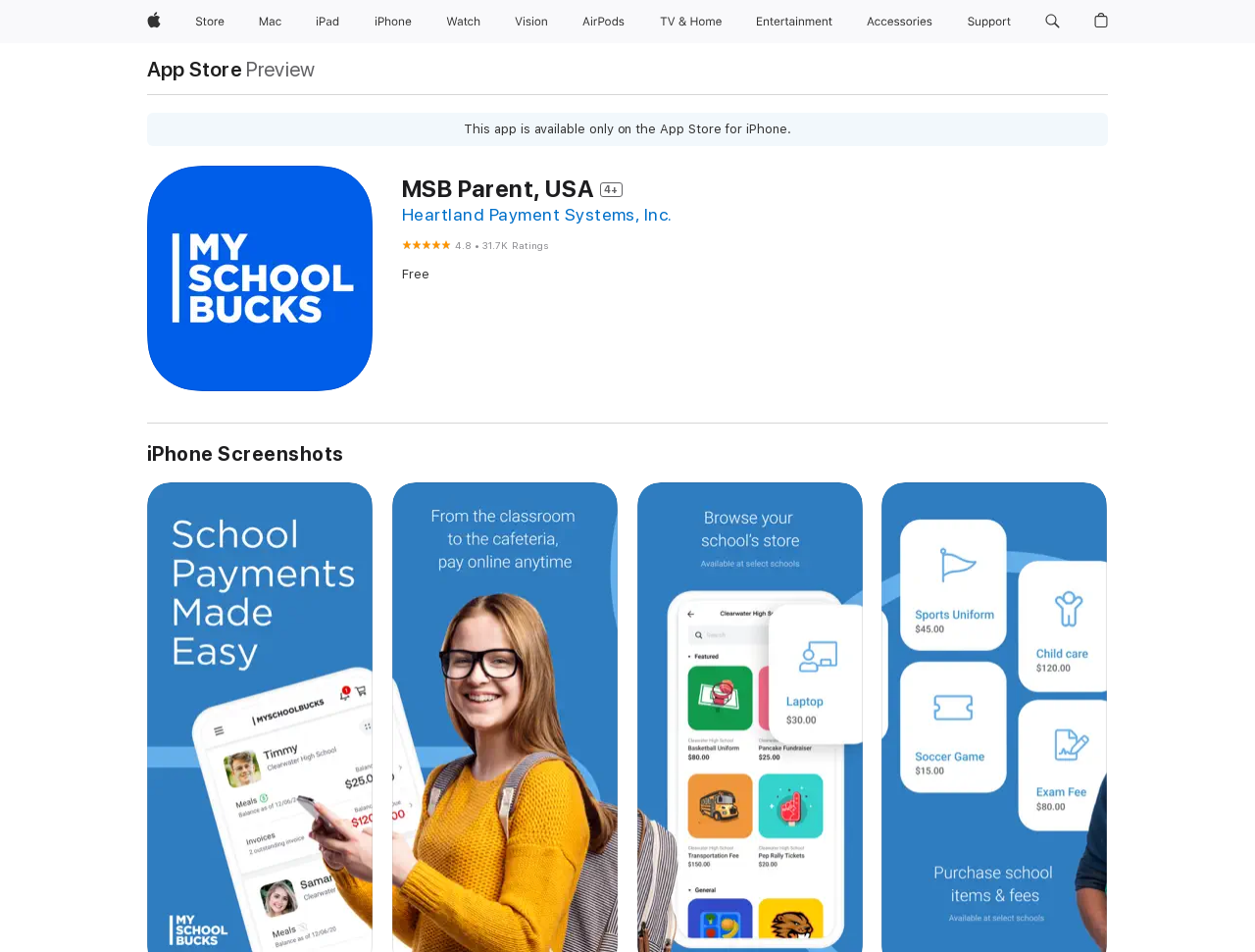Locate the bounding box coordinates of the element I should click to achieve the following instruction: "Click Apple".

[0.111, 0.0, 0.134, 0.045]